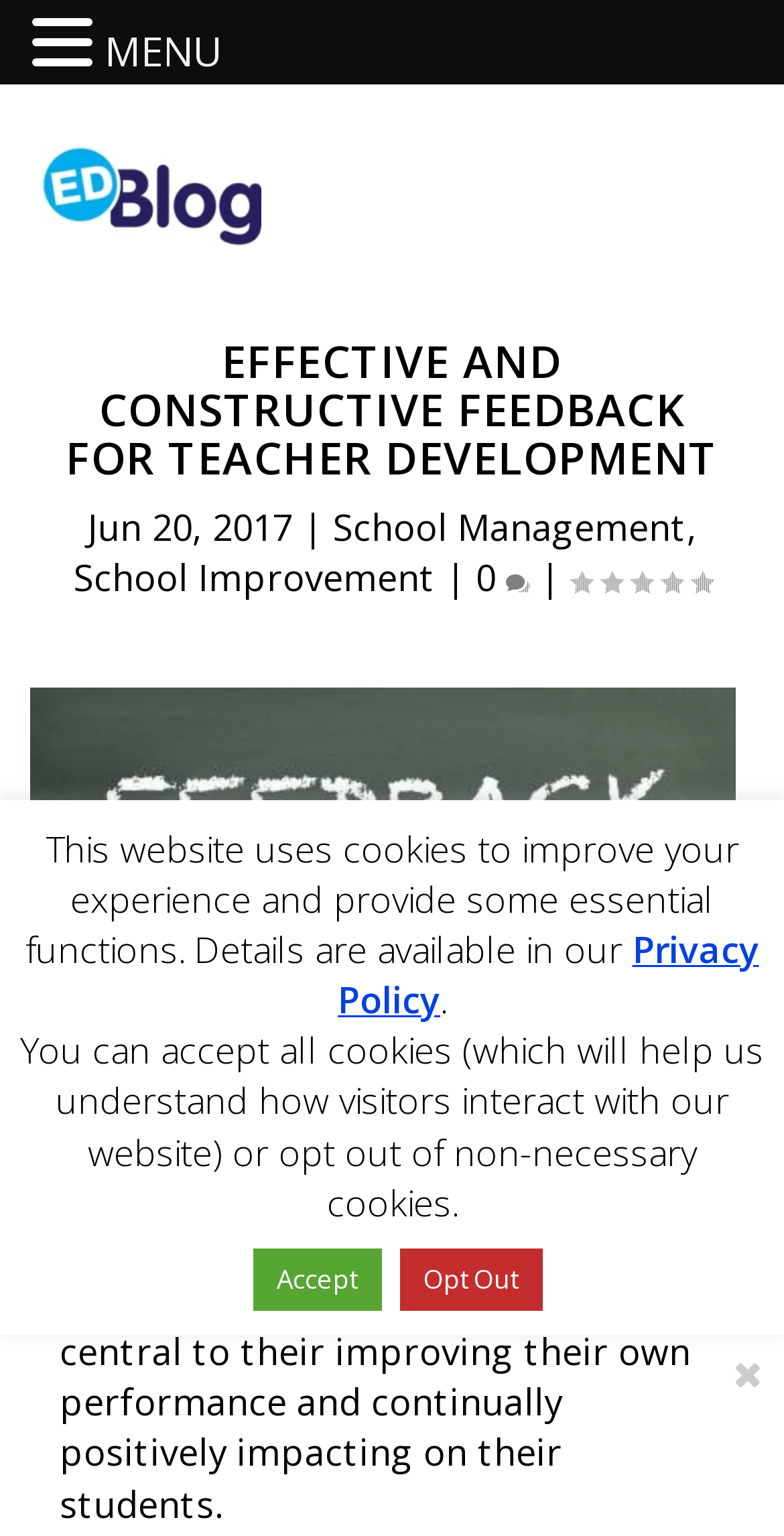What is the category of the article?
Answer the question with a detailed and thorough explanation.

The category of the article is mentioned as 'School Management' in the link element with bounding box coordinates [0.424, 0.327, 0.876, 0.358].